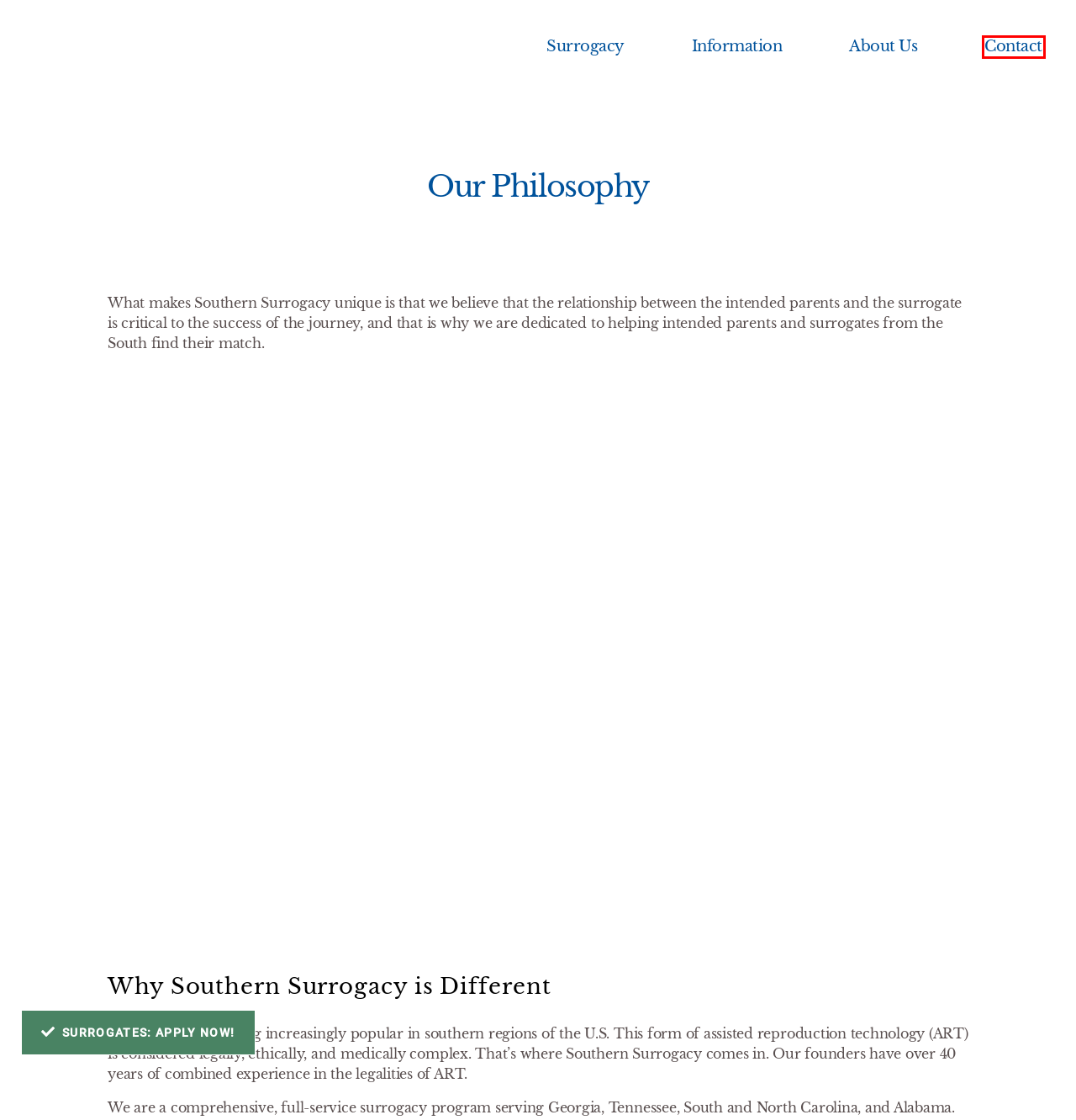Examine the screenshot of a webpage with a red rectangle bounding box. Select the most accurate webpage description that matches the new webpage after clicking the element within the bounding box. Here are the candidates:
A. Contact Us | Southern Surrogacy
B. Southern Surrogacy | Top Surrogacy Agency in GA, NC, SC, TN & AL
C. Your Surrogacy Journey in Tennessee Starts Here | Southern Surrogacy
D. Surrogacy Resources in Nashville, TN | Southern Surrogacy
E. Surrogacy Resources in Columbia, SC | Southern Surrogacy
F. Surrogacy Resources in Savannah, GA | Southern Surrogacy
G. Should I Become a Surrogate | Southern Surrogacy
H. What to Know About Surrogacy Laws in Southern States | Southern Surrogacy

A